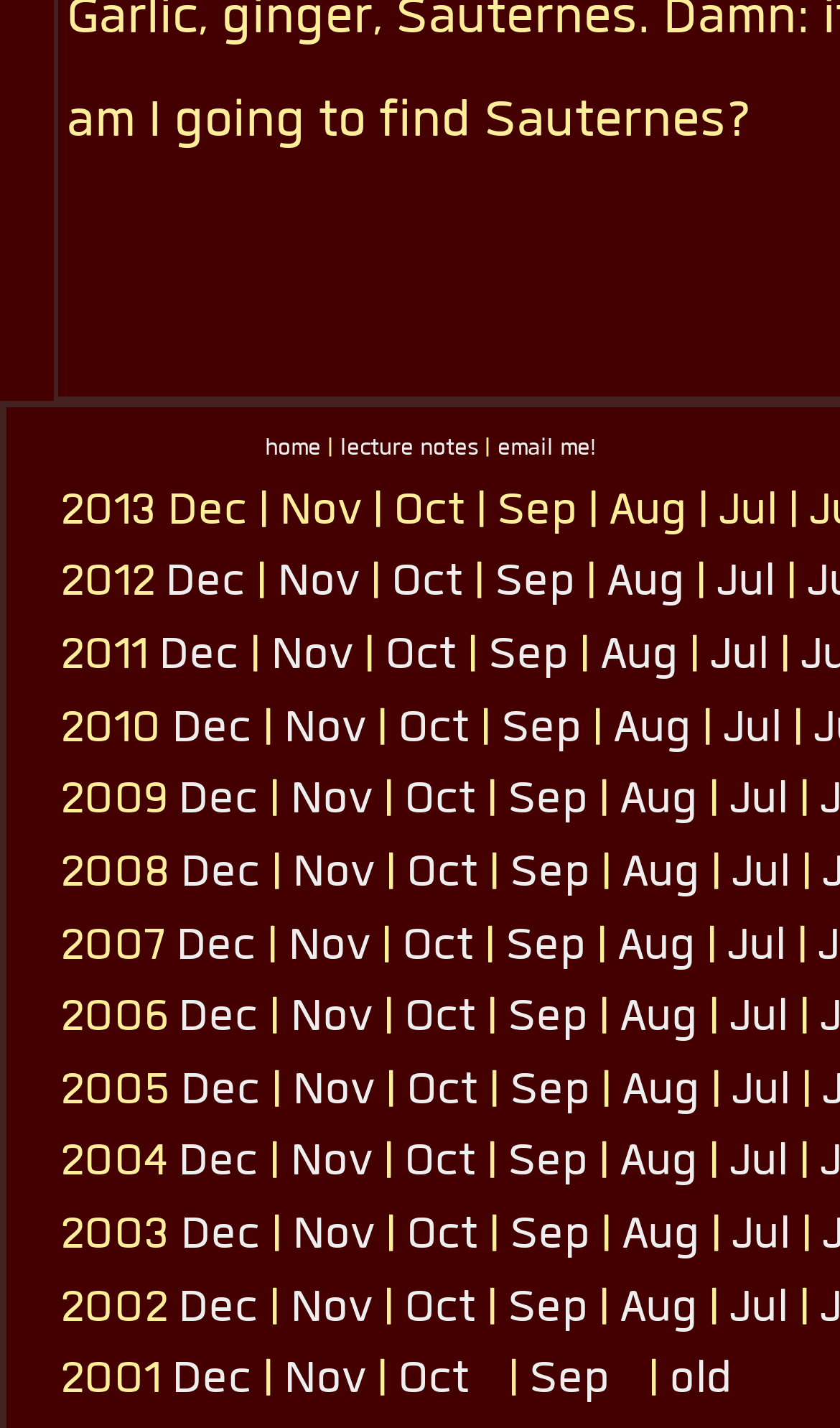Determine the bounding box coordinates for the HTML element described here: "lecture notes".

[0.405, 0.304, 0.569, 0.325]